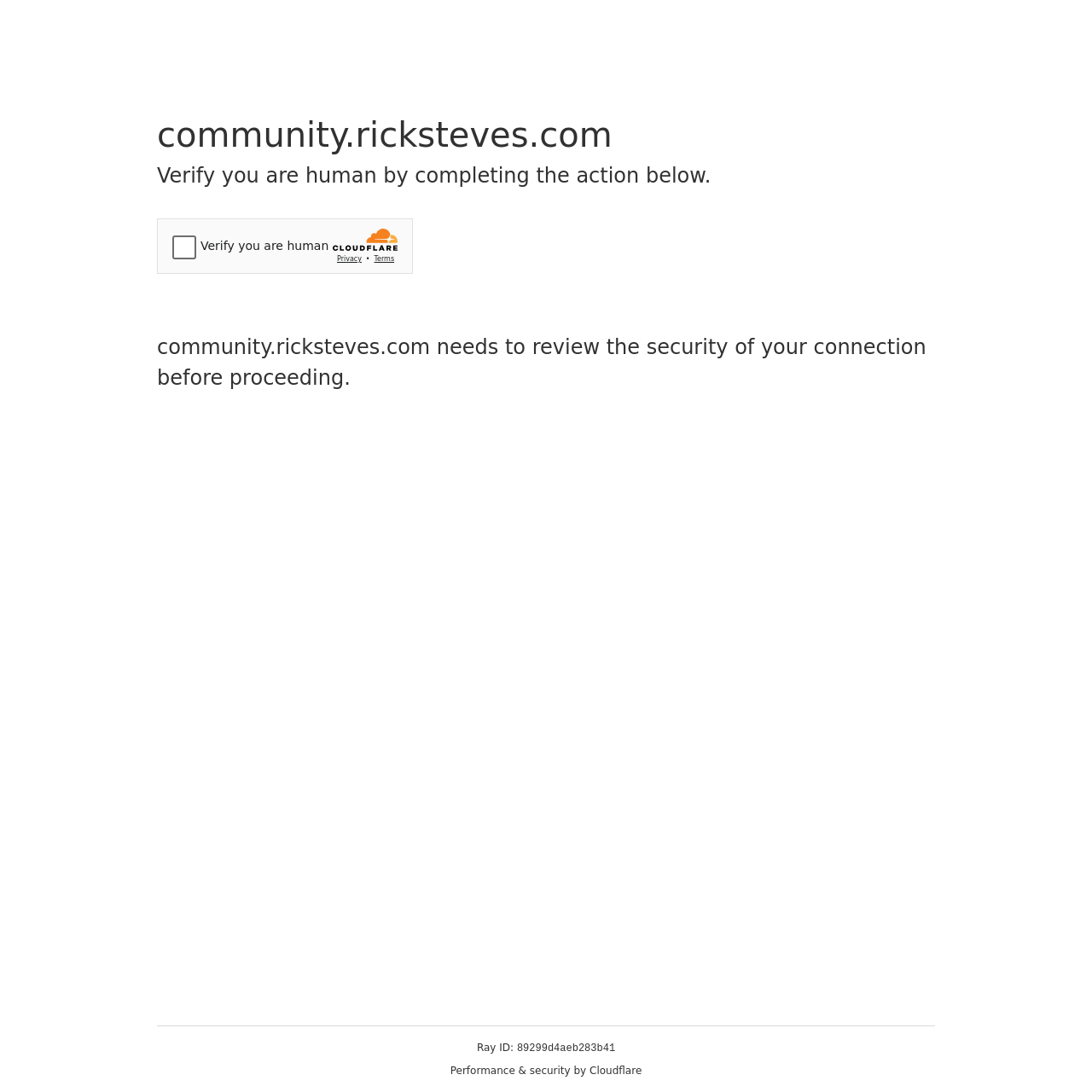Respond to the question below with a single word or phrase: What is the website reviewing before proceeding?

Security of connection